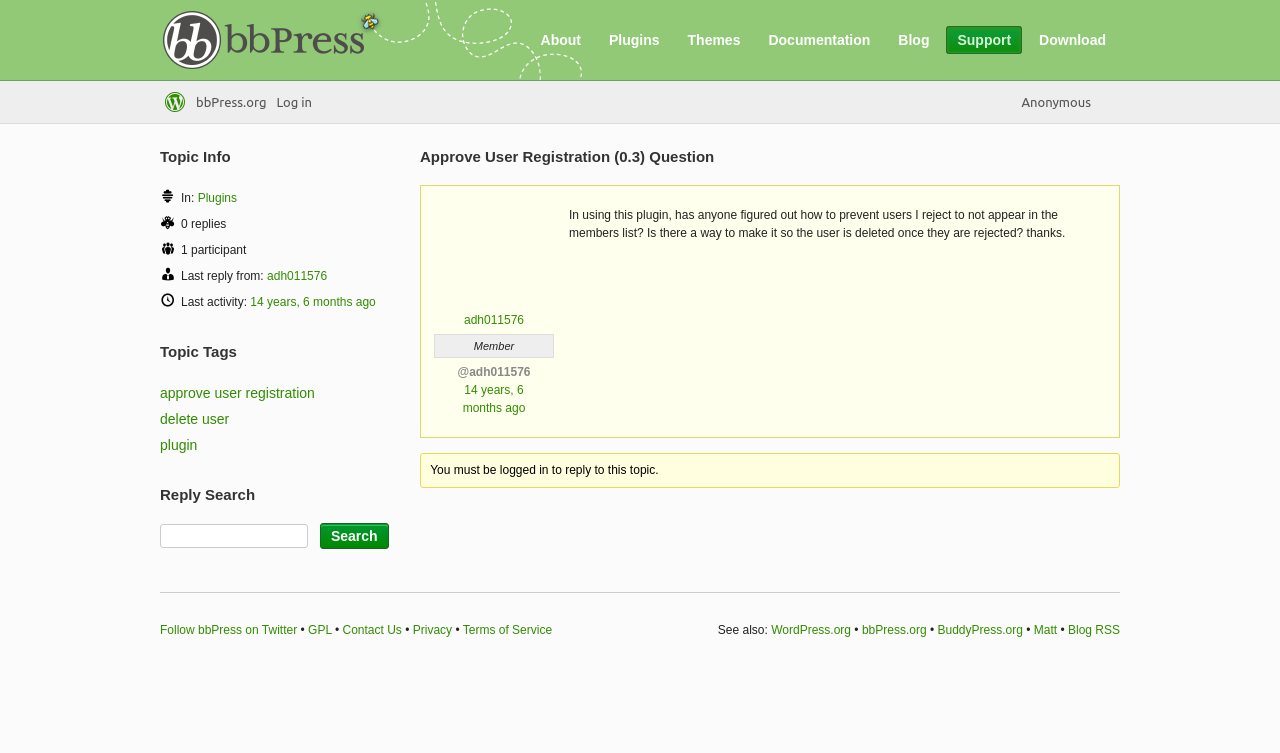Using the provided element description: "title="bbPress.org"", identify the bounding box coordinates. The coordinates should be four floats between 0 and 1 in the order [left, top, right, bottom].

[0.125, 0.108, 0.149, 0.163]